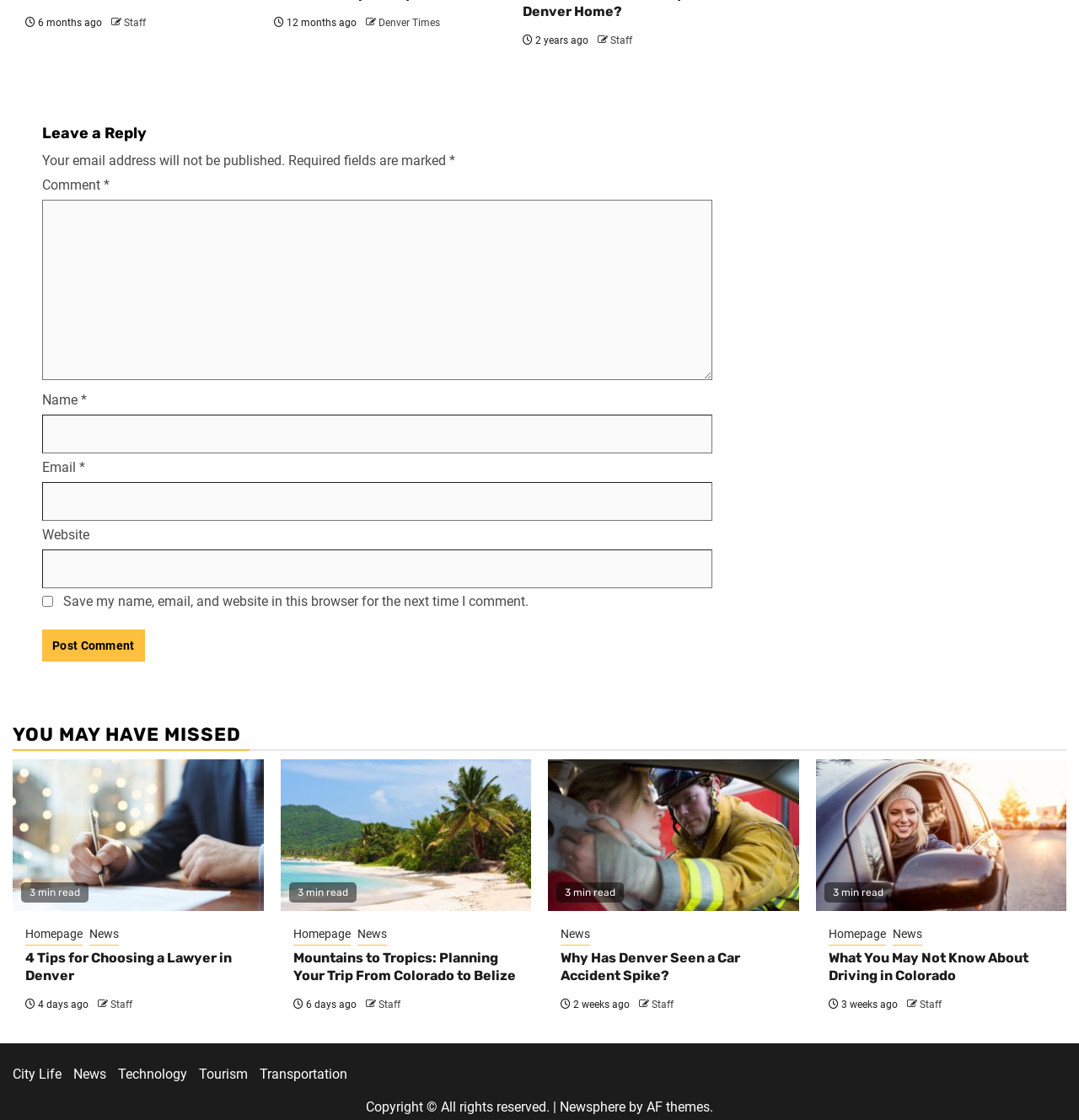Please indicate the bounding box coordinates for the clickable area to complete the following task: "Leave a comment". The coordinates should be specified as four float numbers between 0 and 1, i.e., [left, top, right, bottom].

[0.039, 0.112, 0.66, 0.127]